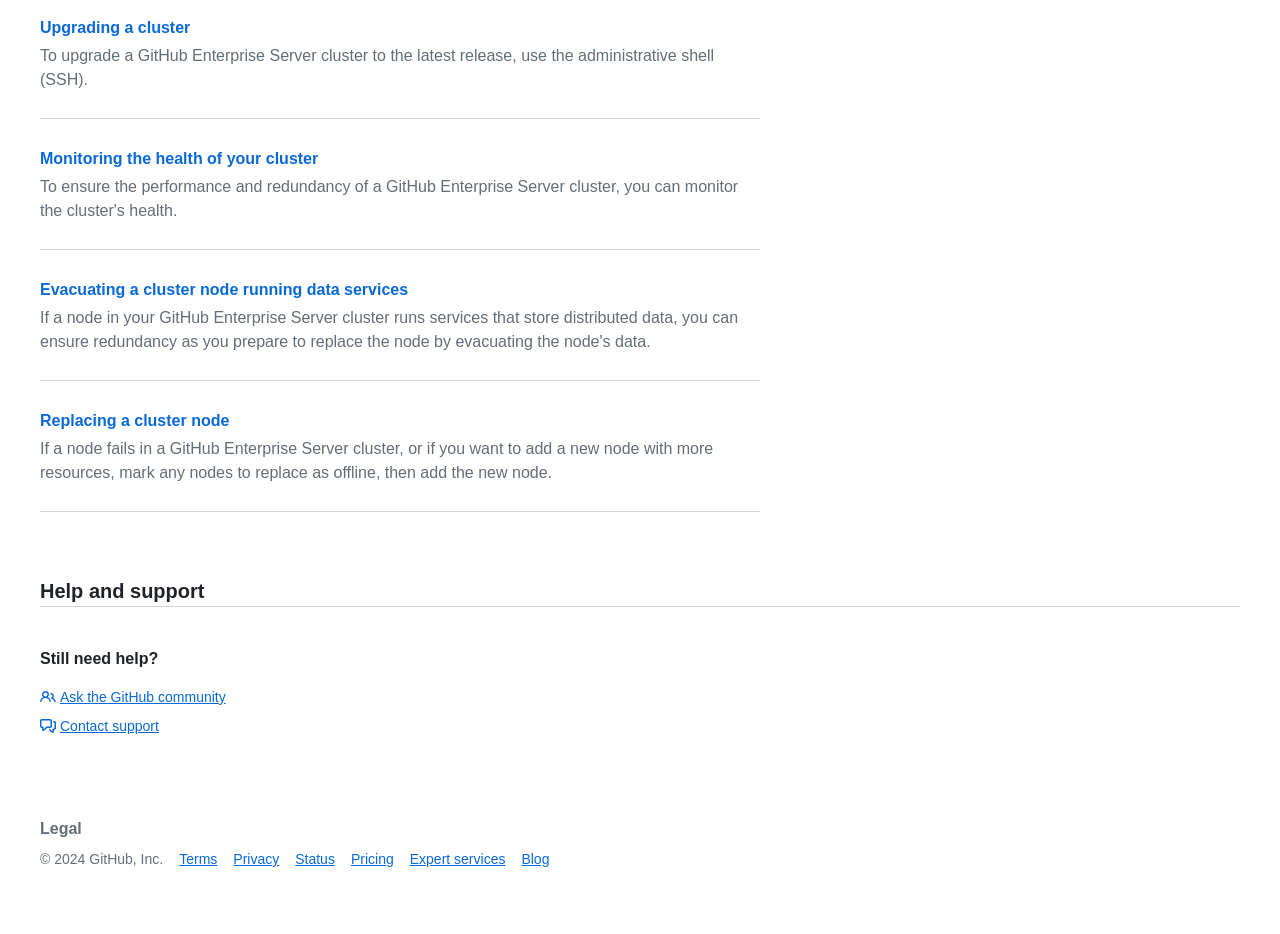Pinpoint the bounding box coordinates of the element that must be clicked to accomplish the following instruction: "Get help from the GitHub community". The coordinates should be in the format of four float numbers between 0 and 1, i.e., [left, top, right, bottom].

[0.031, 0.738, 0.176, 0.755]